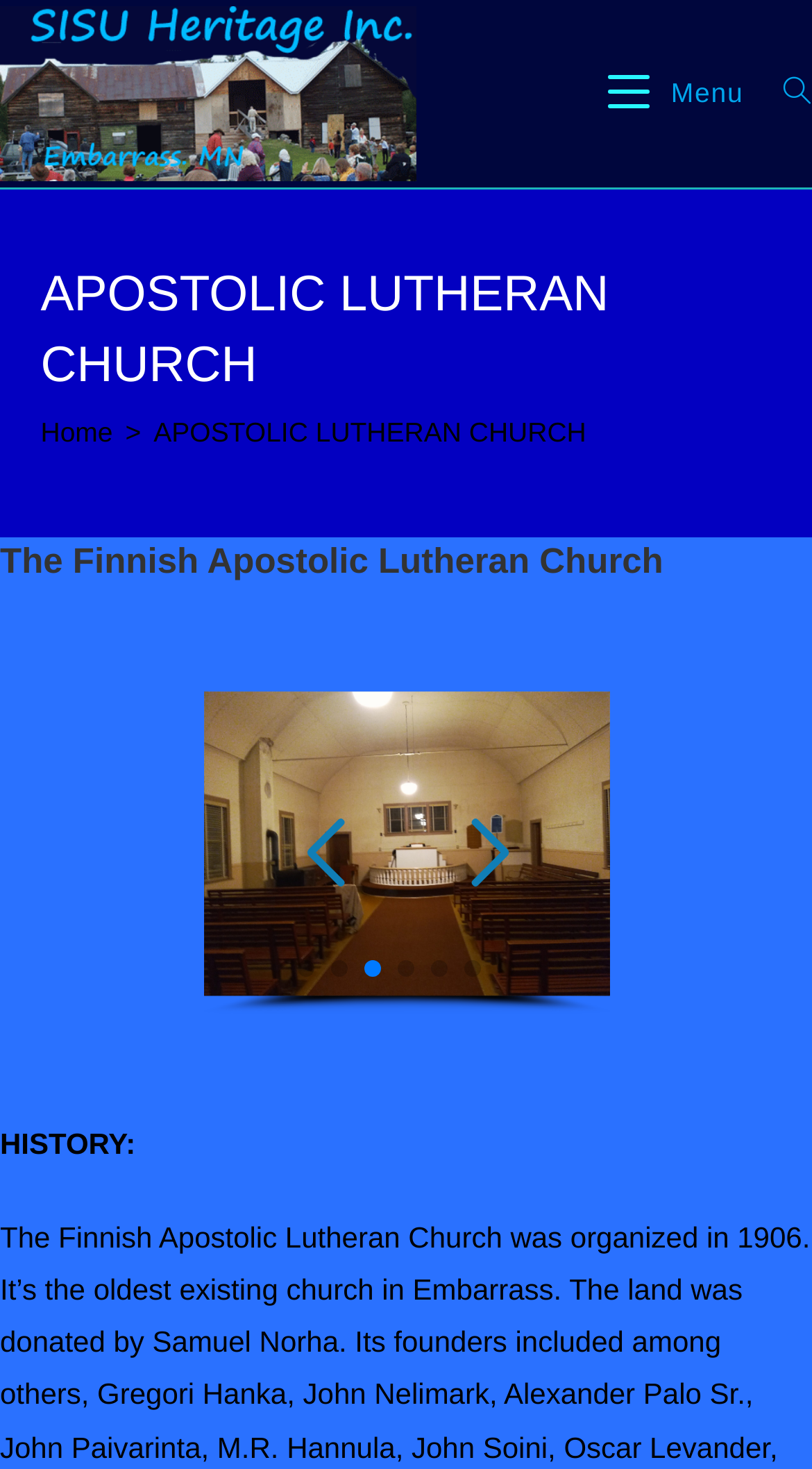Please identify the bounding box coordinates of the area that needs to be clicked to follow this instruction: "Read the comprehensive guide on how to clean drywall dust off floors".

None